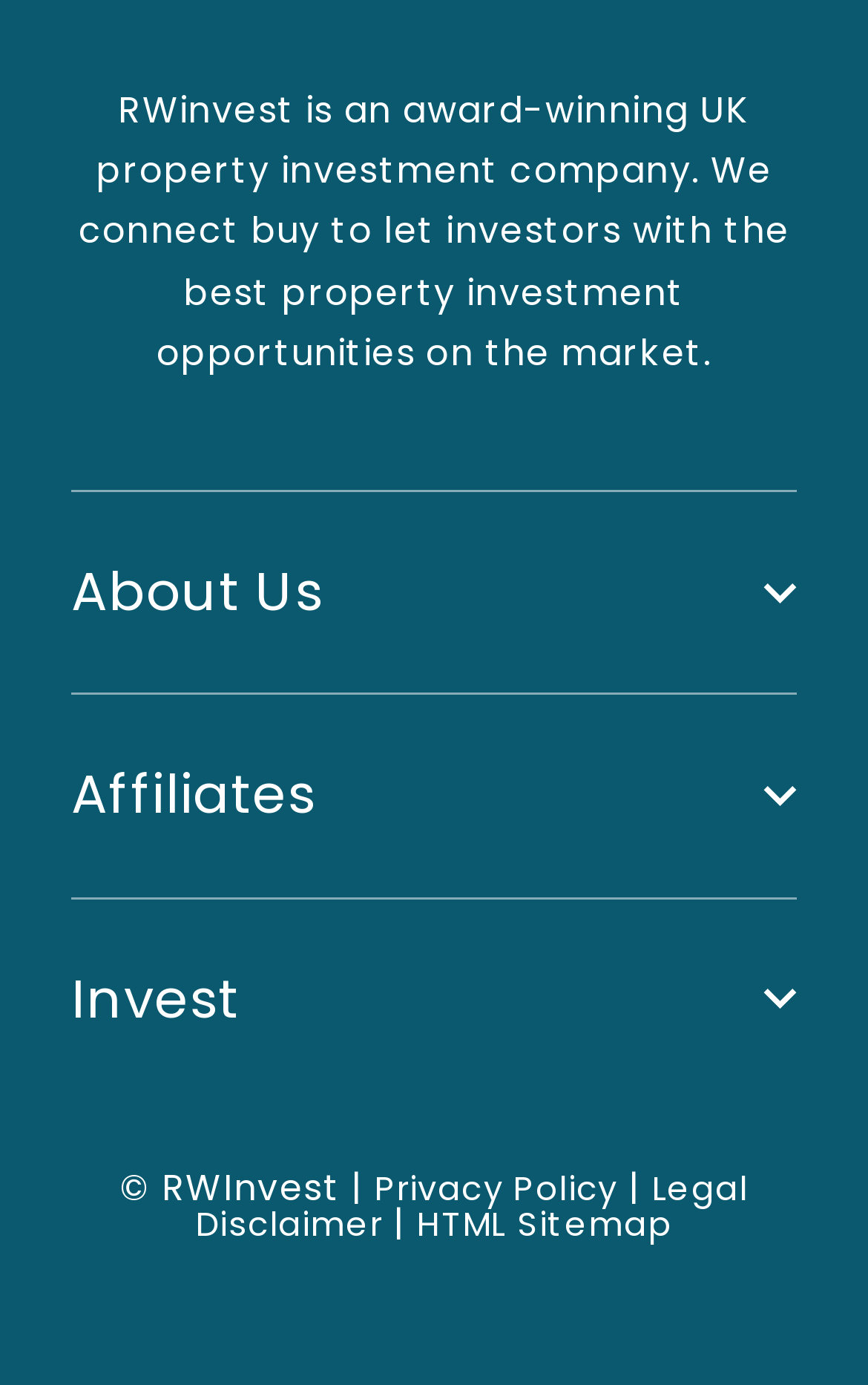What is the purpose of the 'Referral Scheme' link?
Using the information from the image, give a concise answer in one word or a short phrase.

Referral Scheme